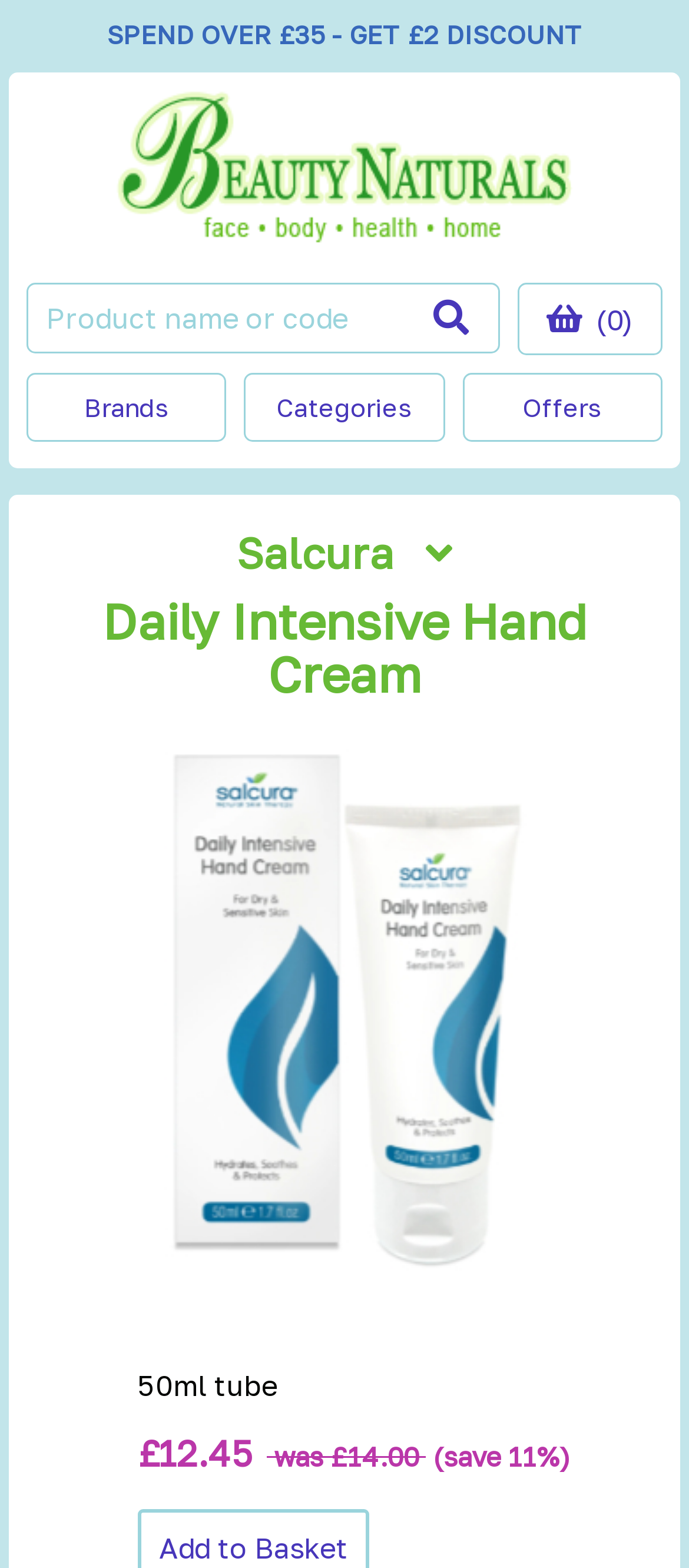Use one word or a short phrase to answer the question provided: 
What is the price of the Daily Intensive Hand Cream?

£12.45